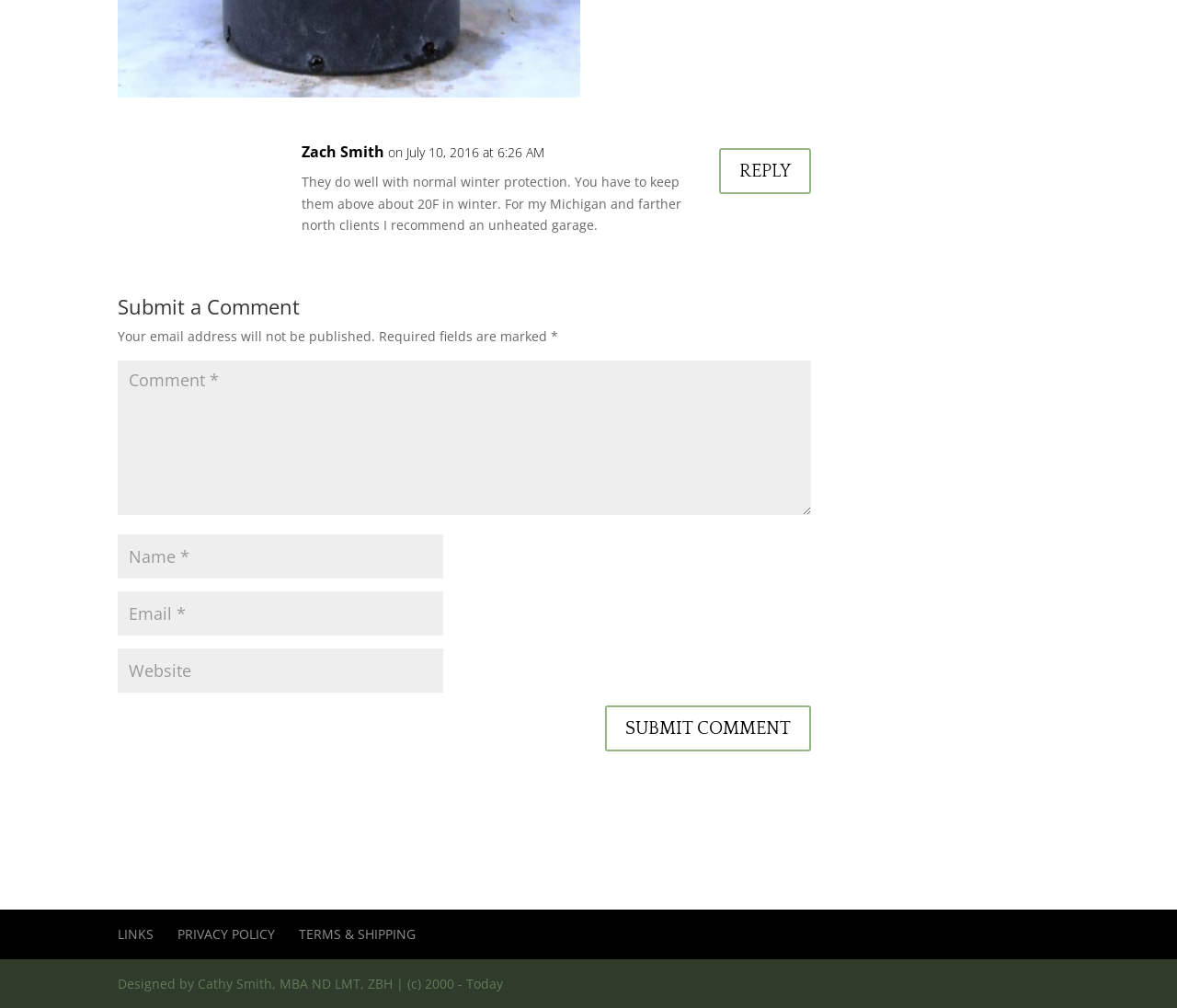Carefully examine the image and provide an in-depth answer to the question: What is the name of the person who commented on July 10, 2016?

The answer can be found by looking at the comment section, where it says 'Zach Smith on July 10, 2016 at 6:26 AM'. The name of the person who commented is Zach Smith.